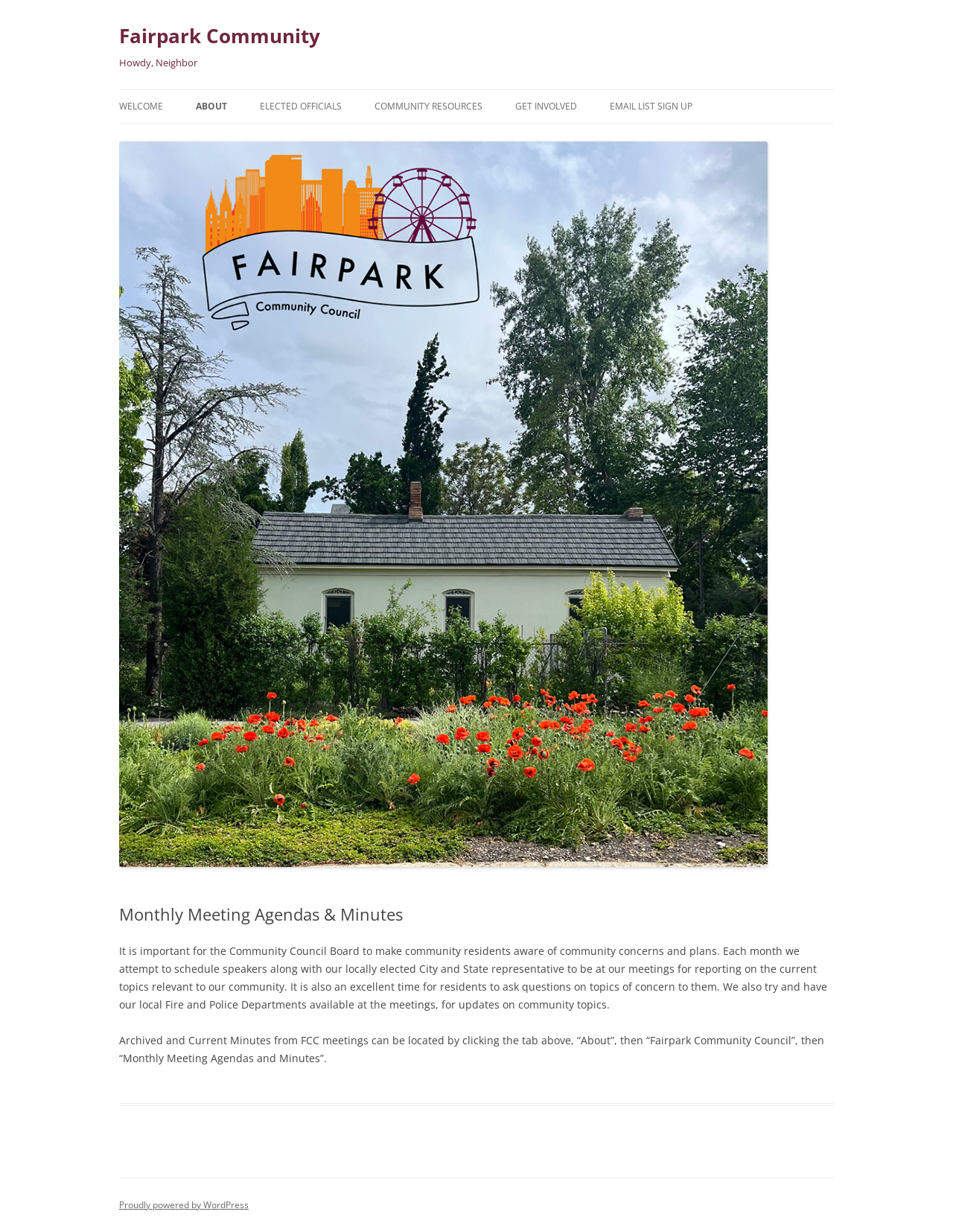Locate the bounding box coordinates of the segment that needs to be clicked to meet this instruction: "Sign up for the 'EMAIL LIST'".

[0.64, 0.073, 0.727, 0.1]